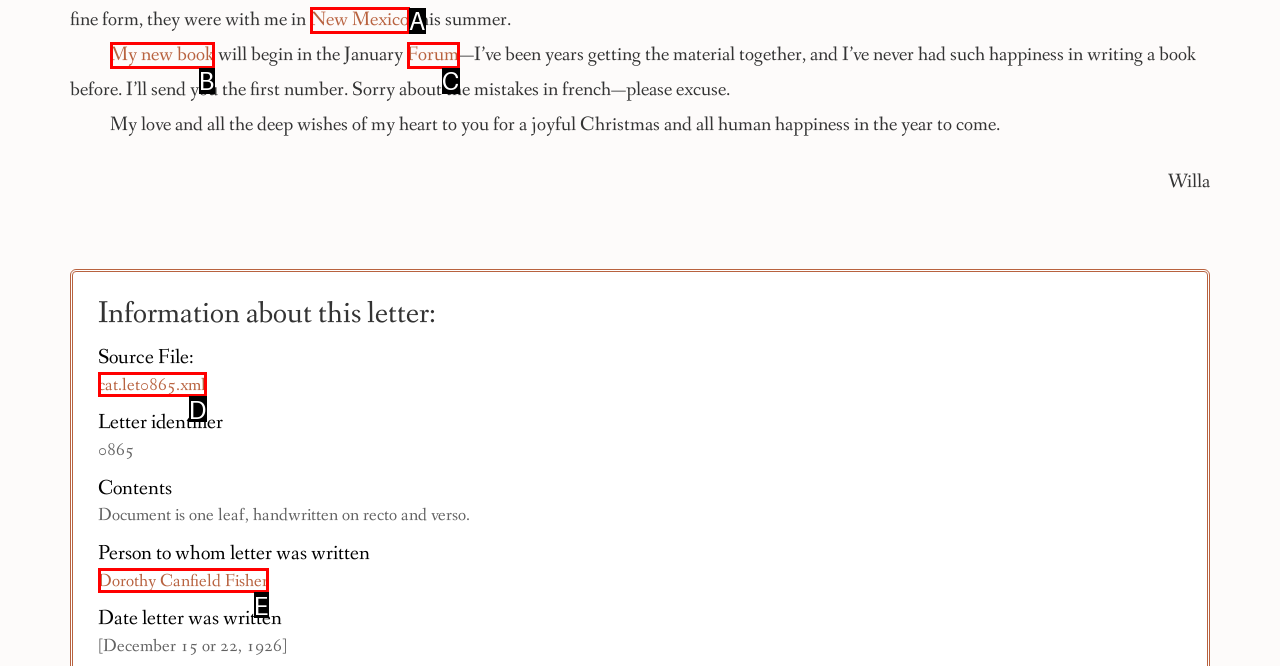Identify the letter of the UI element that fits the description: New Mexico12
Respond with the letter of the option directly.

A